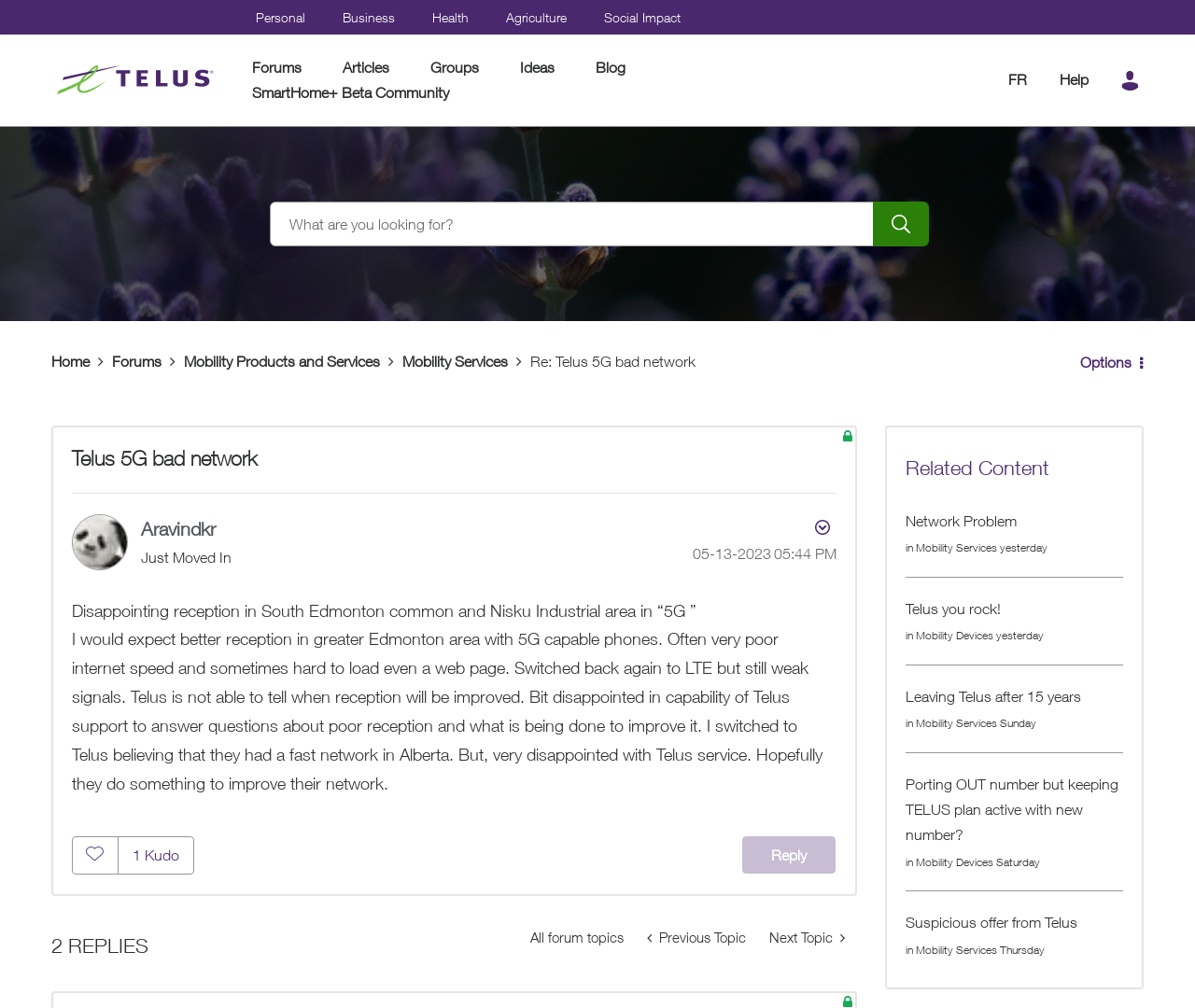From the details in the image, provide a thorough response to the question: What is the category of the related content 'Network Problem'?

I determined the answer by looking at the link 'Network Problem' and the text 'in' followed by the link 'Mobility Services', which indicates that the related content 'Network Problem' is categorized under 'Mobility Services'.